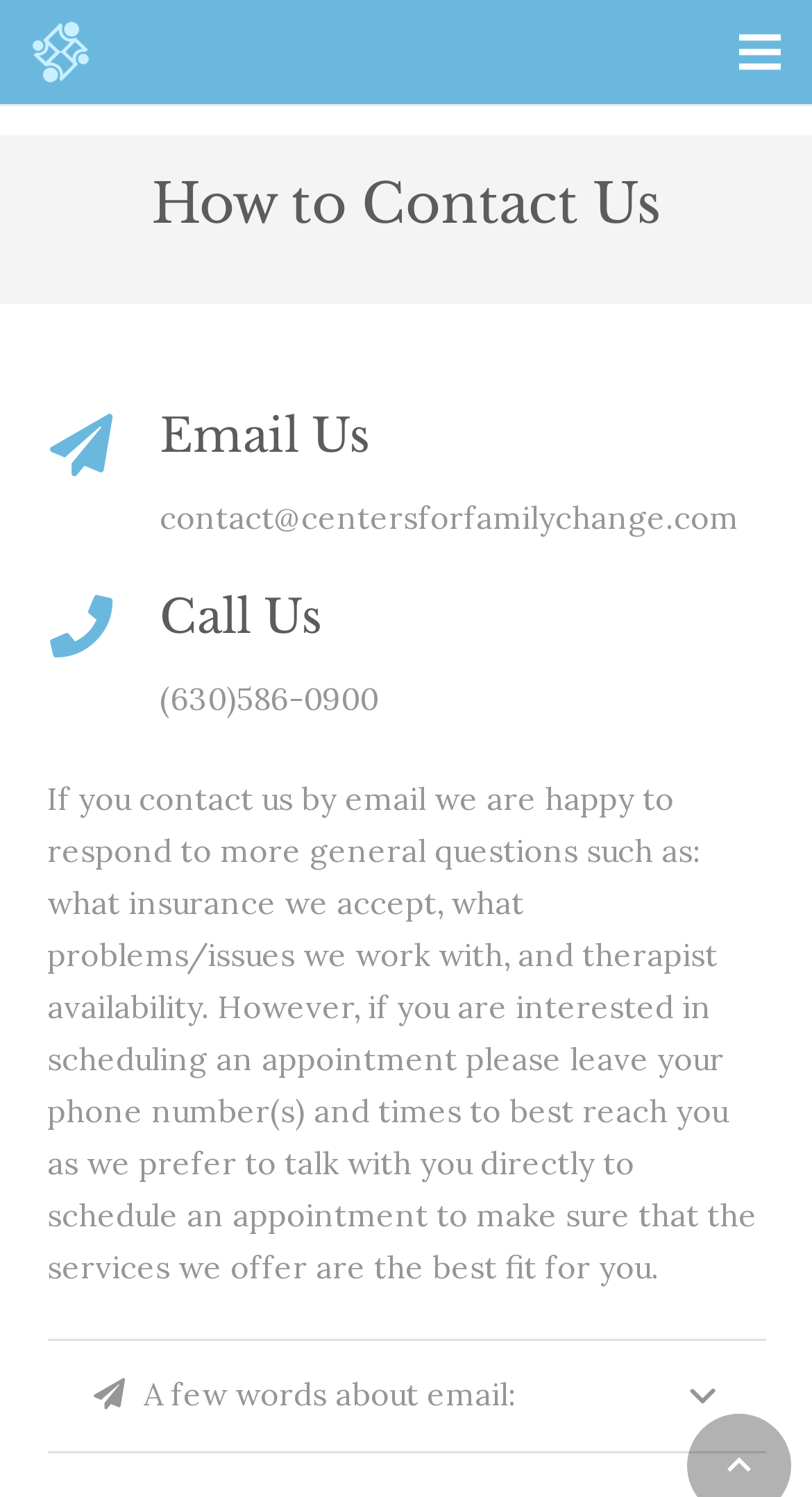Using the element description: "A few words about email:", determine the bounding box coordinates for the specified UI element. The coordinates should be four float numbers between 0 and 1, [left, top, right, bottom].

[0.058, 0.896, 0.942, 0.969]